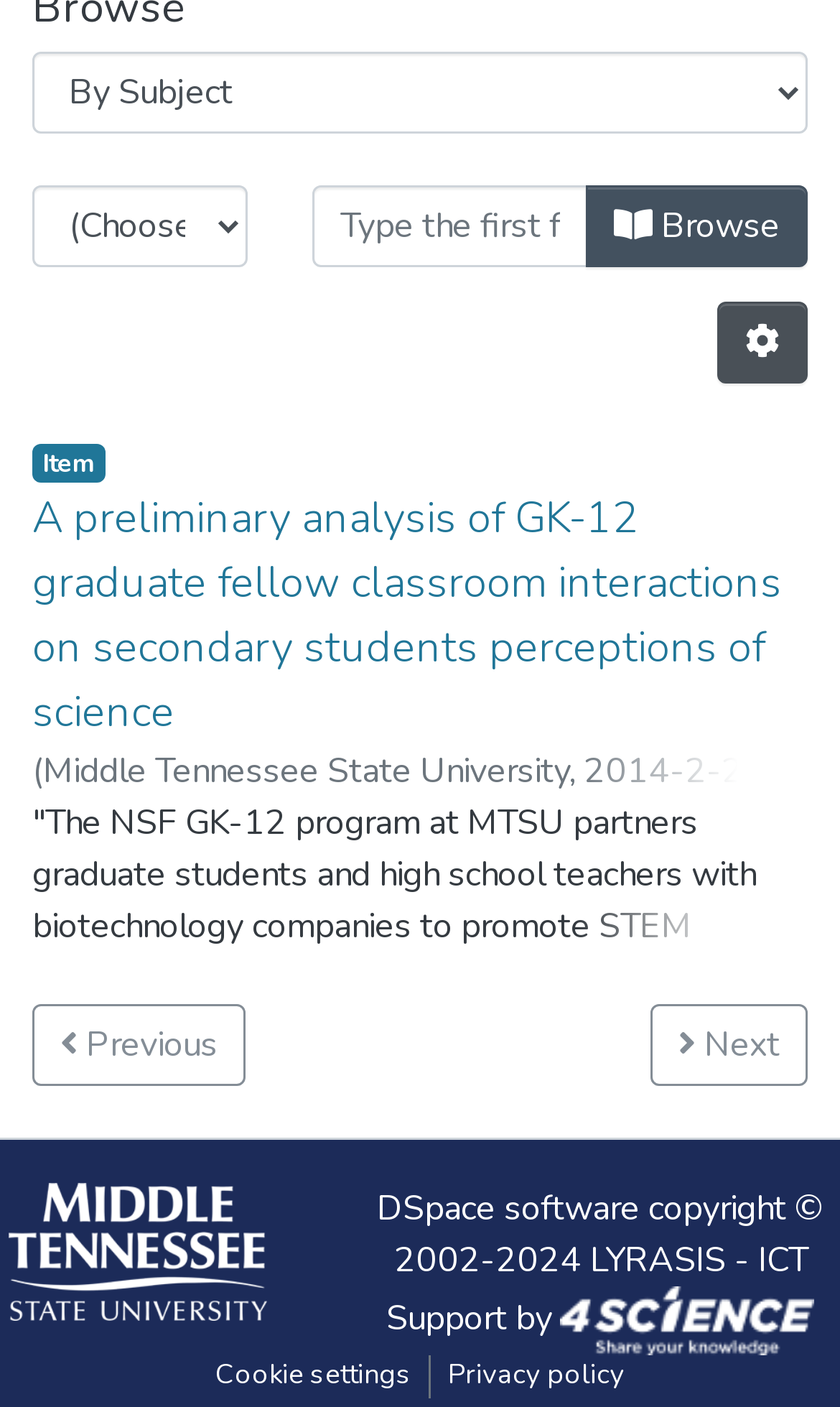Please find the bounding box for the following UI element description. Provide the coordinates in (top-left x, top-left y, bottom-right x, bottom-right y) format, with values between 0 and 1: DSpace software

[0.449, 0.843, 0.761, 0.876]